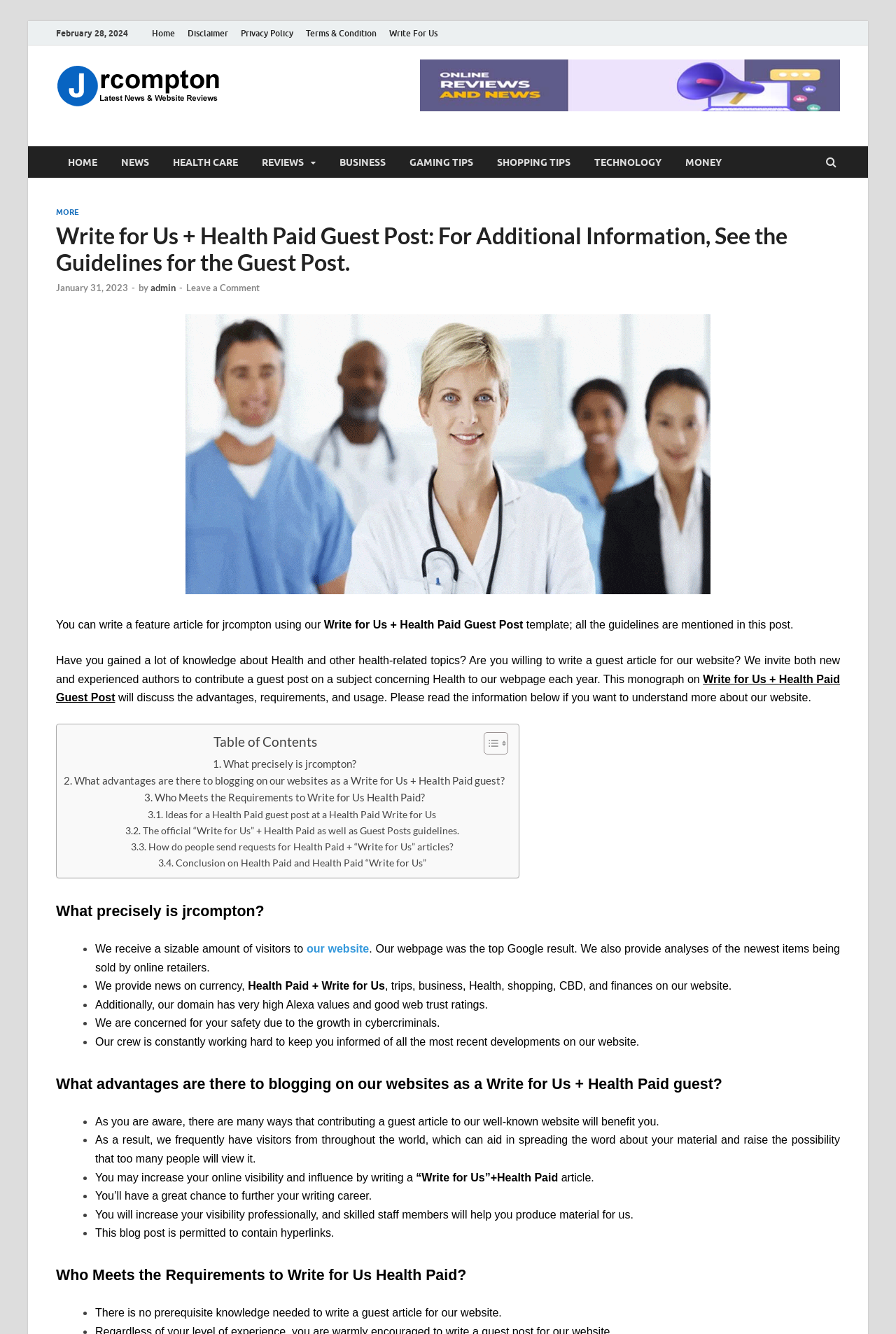Find and provide the bounding box coordinates for the UI element described with: "alt="Jrcompton Header Logo"".

[0.062, 0.072, 0.248, 0.082]